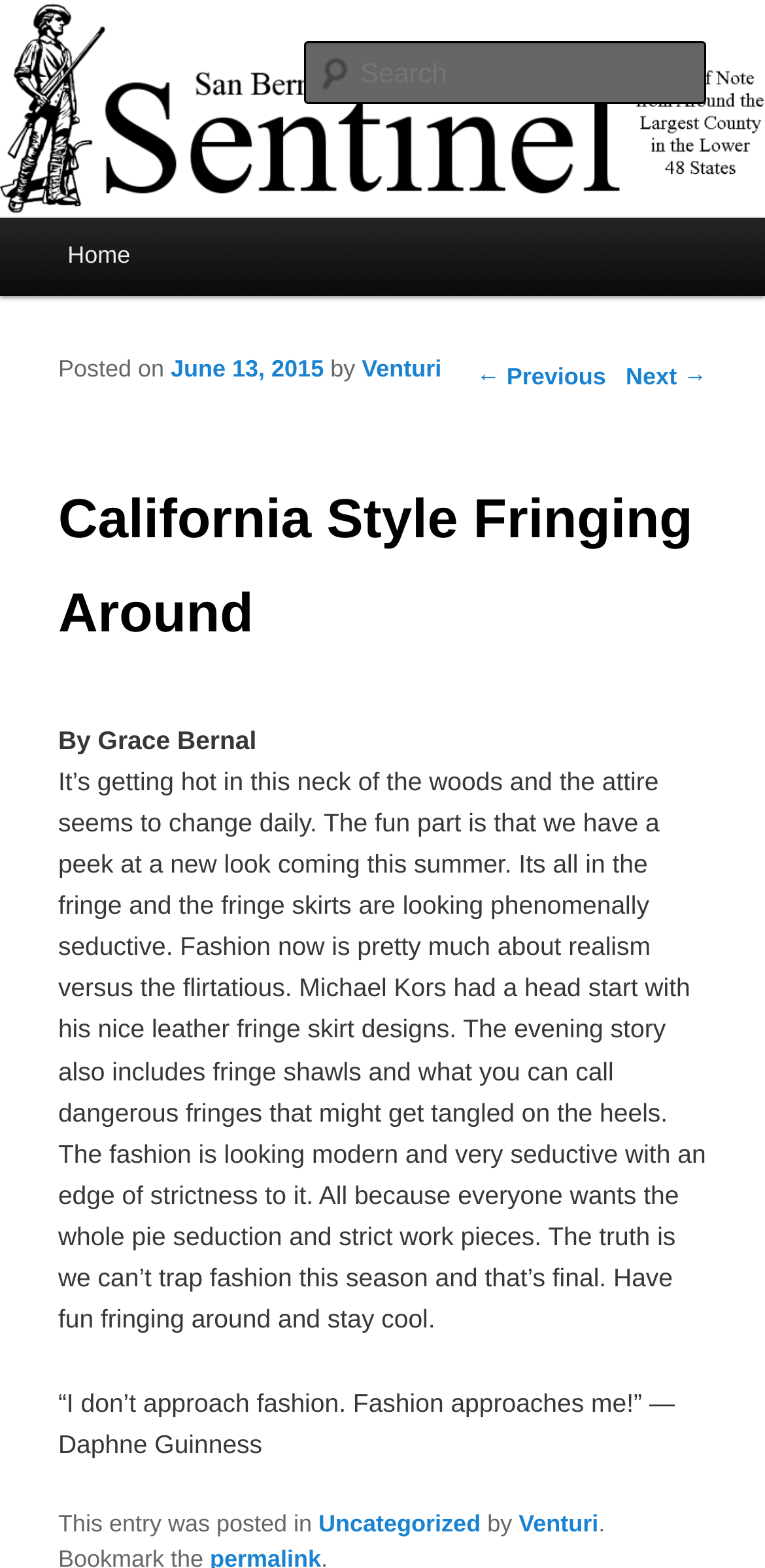Locate the bounding box coordinates of the clickable region to complete the following instruction: "Go to next page."

None